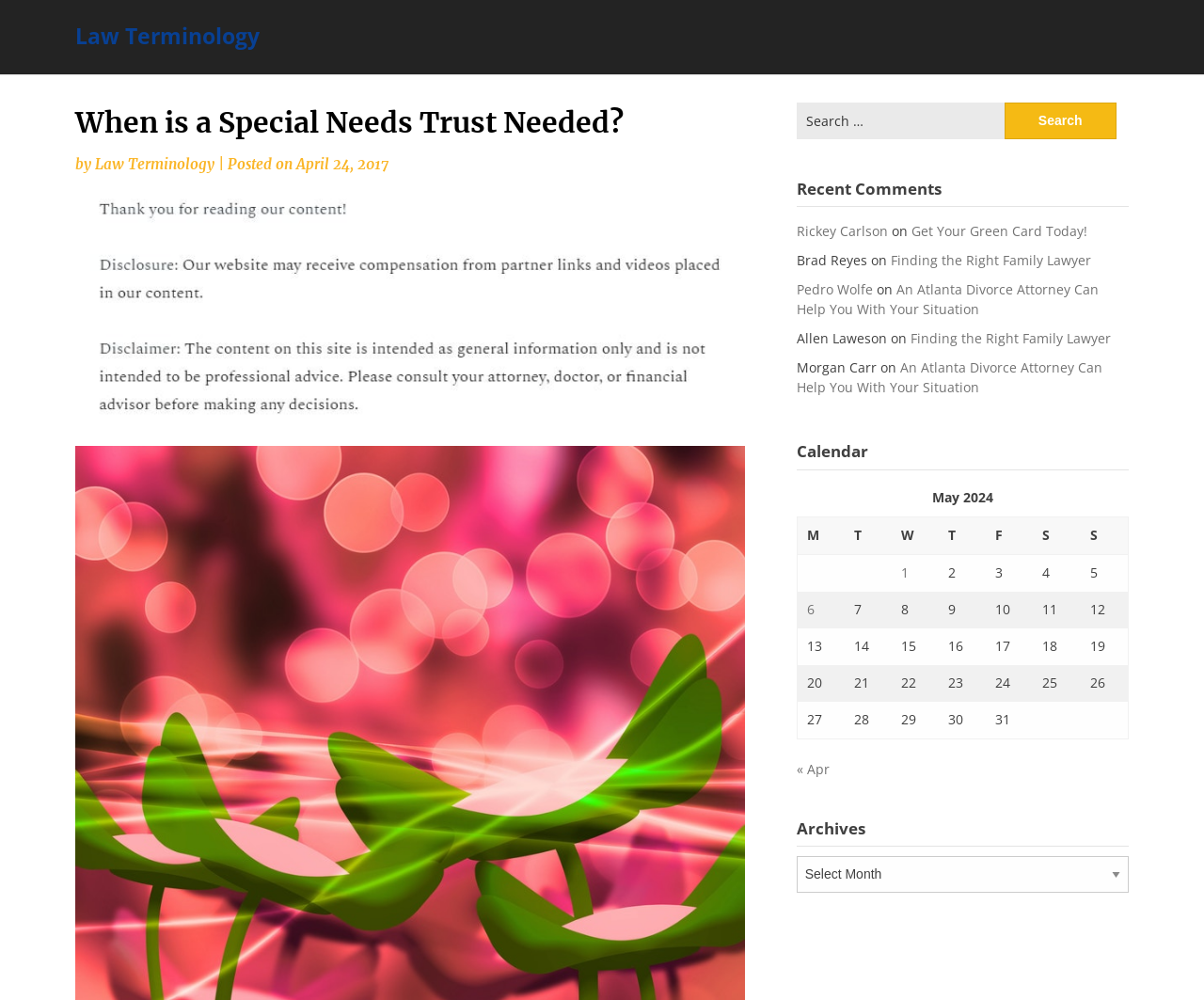Find the bounding box coordinates for the UI element whose description is: "parent_node: Search for: value="Search"". The coordinates should be four float numbers between 0 and 1, in the format [left, top, right, bottom].

[0.834, 0.102, 0.927, 0.139]